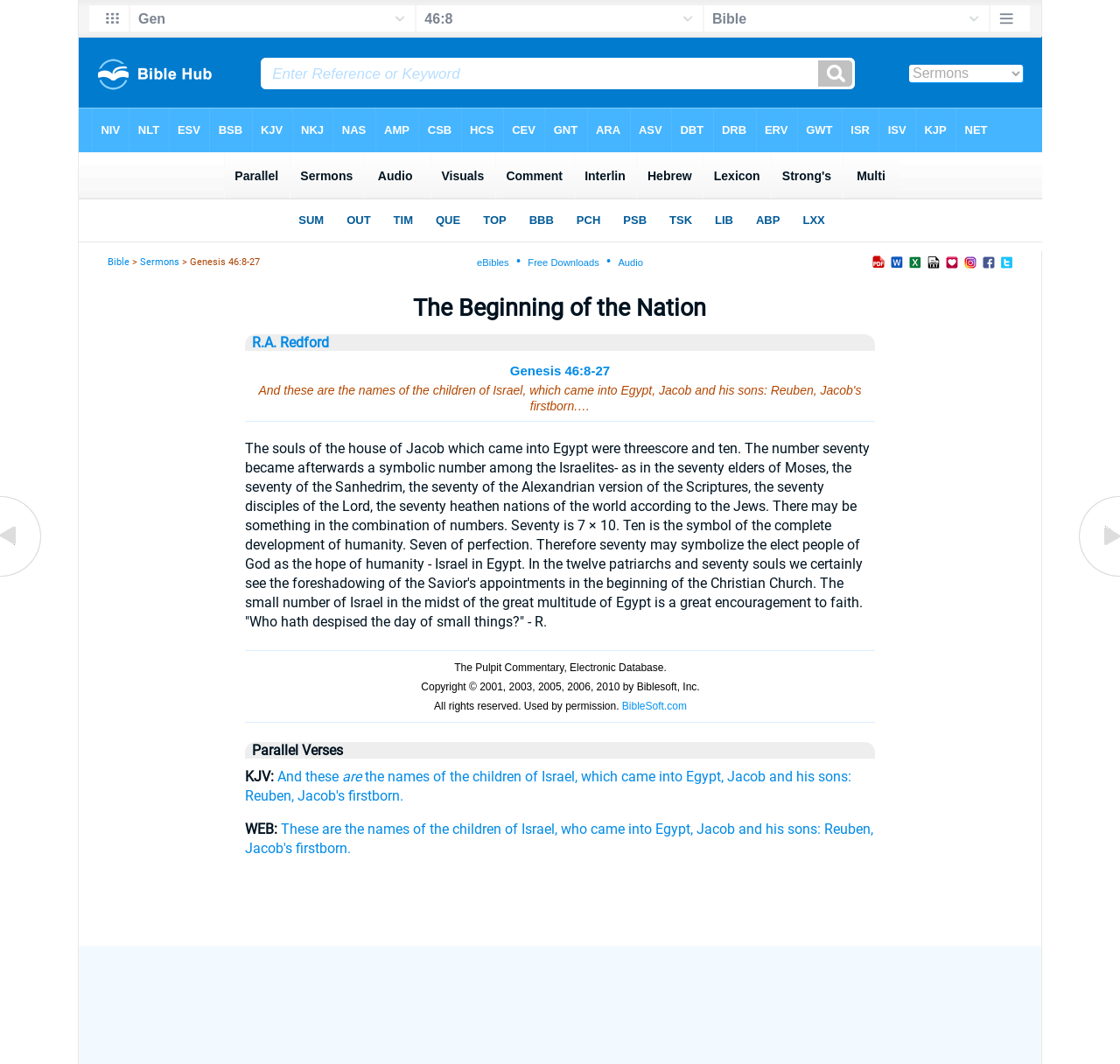What is the Bible verse being discussed?
Based on the image, answer the question with a single word or brief phrase.

Genesis 46:8-27